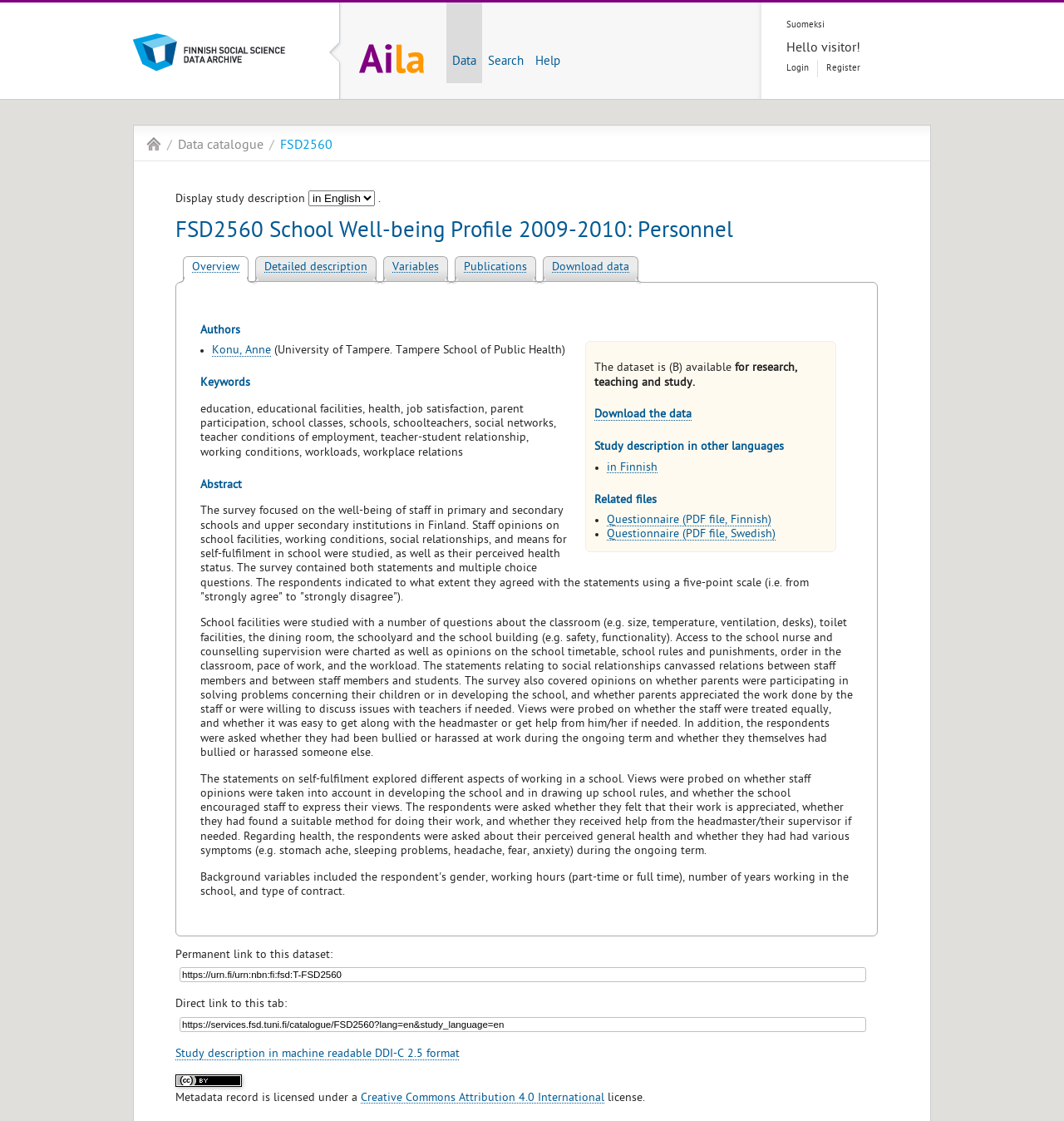Use a single word or phrase to answer the question:
What is the name of the dataset?

FSD2560 School Well-being Profile 2009-2010